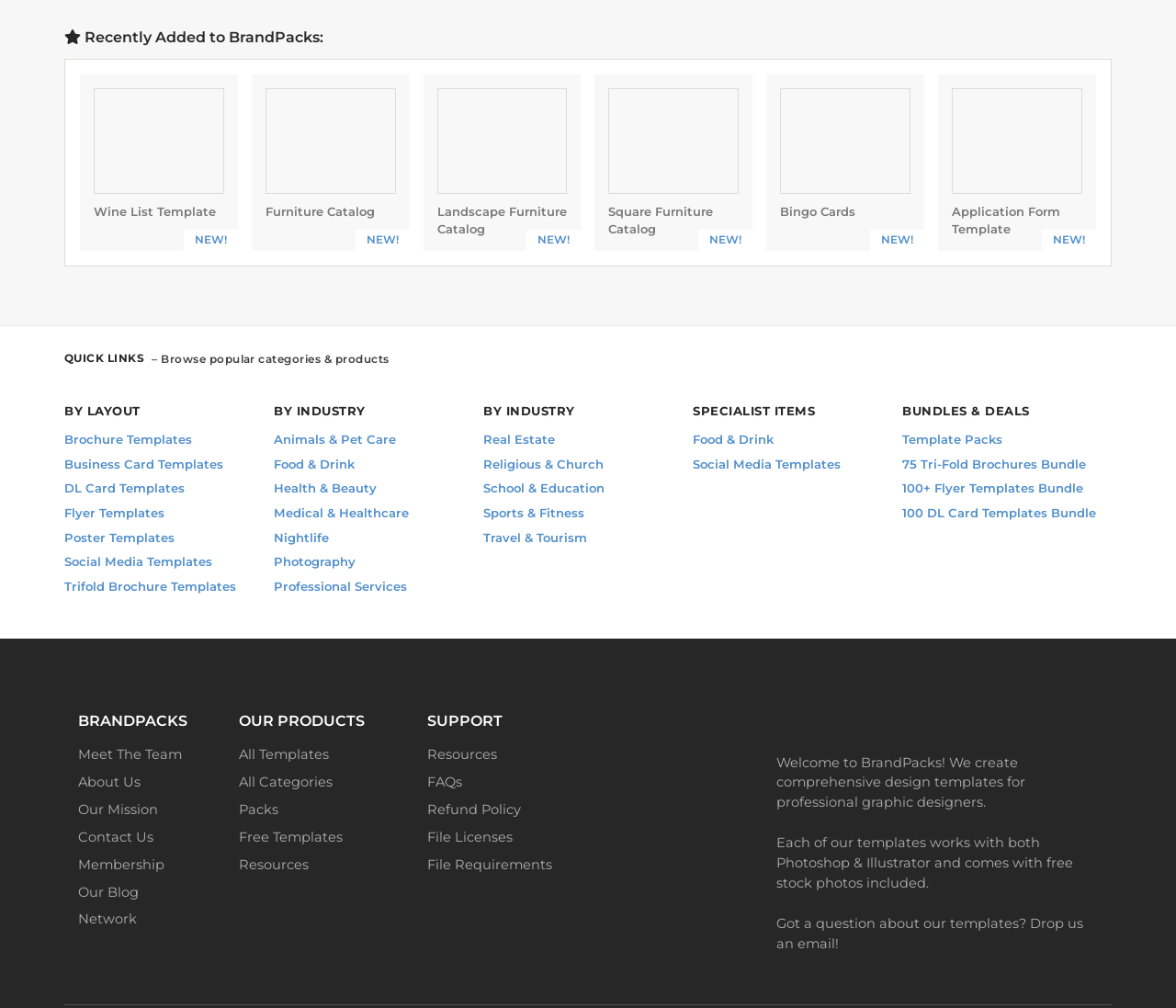Determine the bounding box of the UI element mentioned here: "parent_node: Email * aria-describedby="email-notes" name="email"". The coordinates must be in the format [left, top, right, bottom] with values ranging from 0 to 1.

None